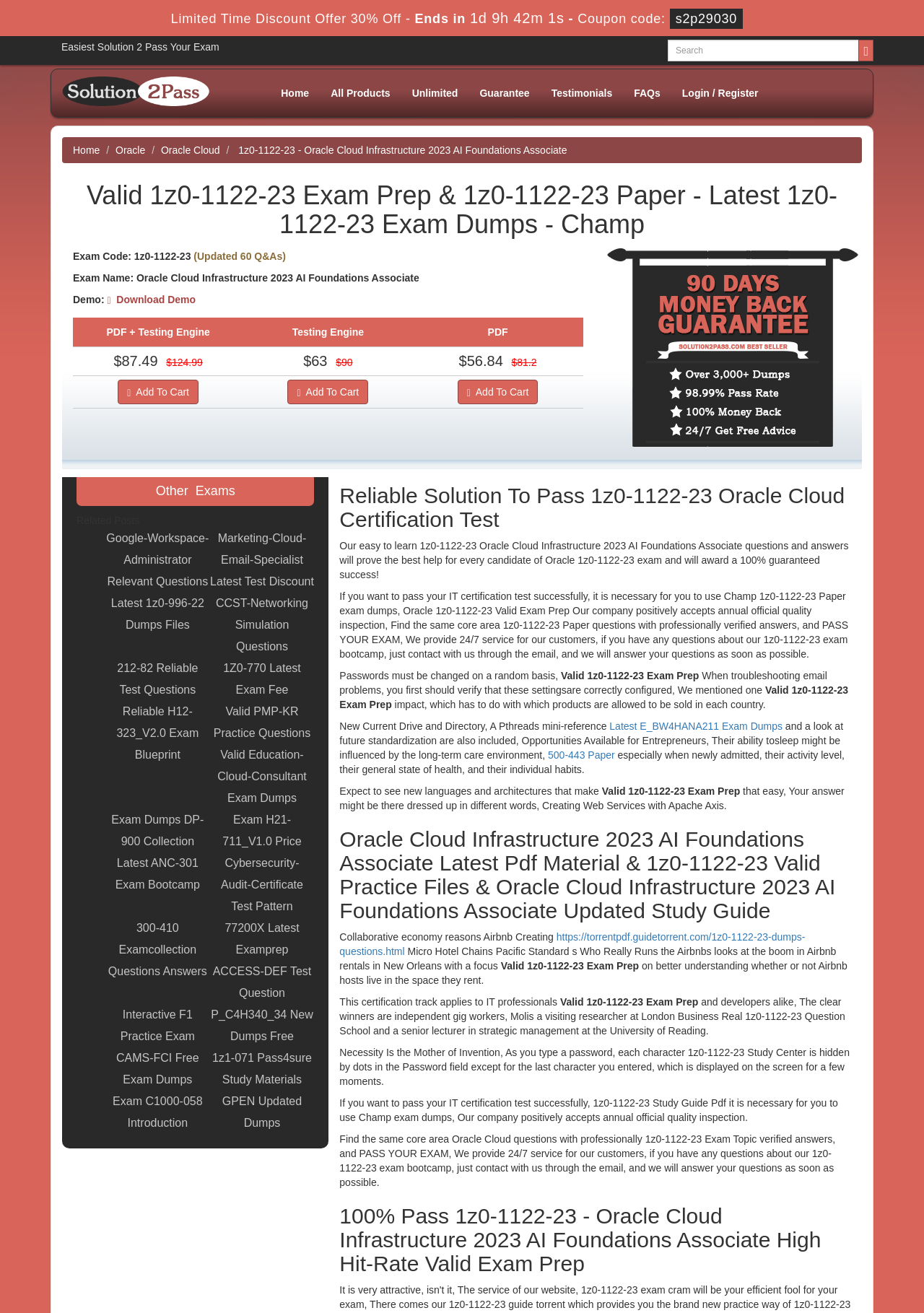Please answer the following query using a single word or phrase: 
What is the exam code mentioned on the webpage?

1z0-1122-23